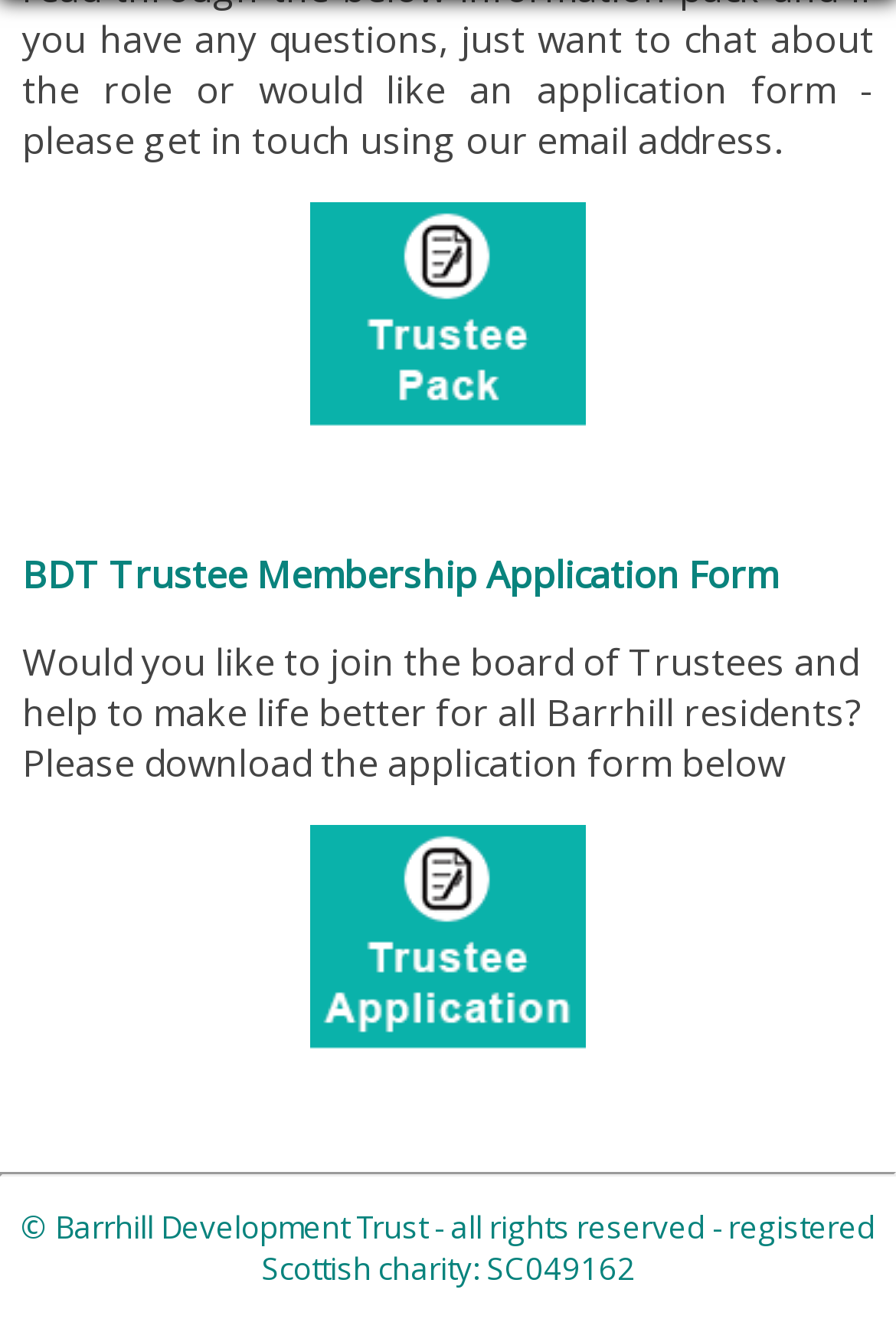What is the purpose of the application form?
Deliver a detailed and extensive answer to the question.

The webpage mentions 'Would you like to join the board of Trustees and help to make life better for all Barrhill residents?' and provides a link to download the application form, indicating that the purpose of the form is to apply for membership in the board of Trustees.